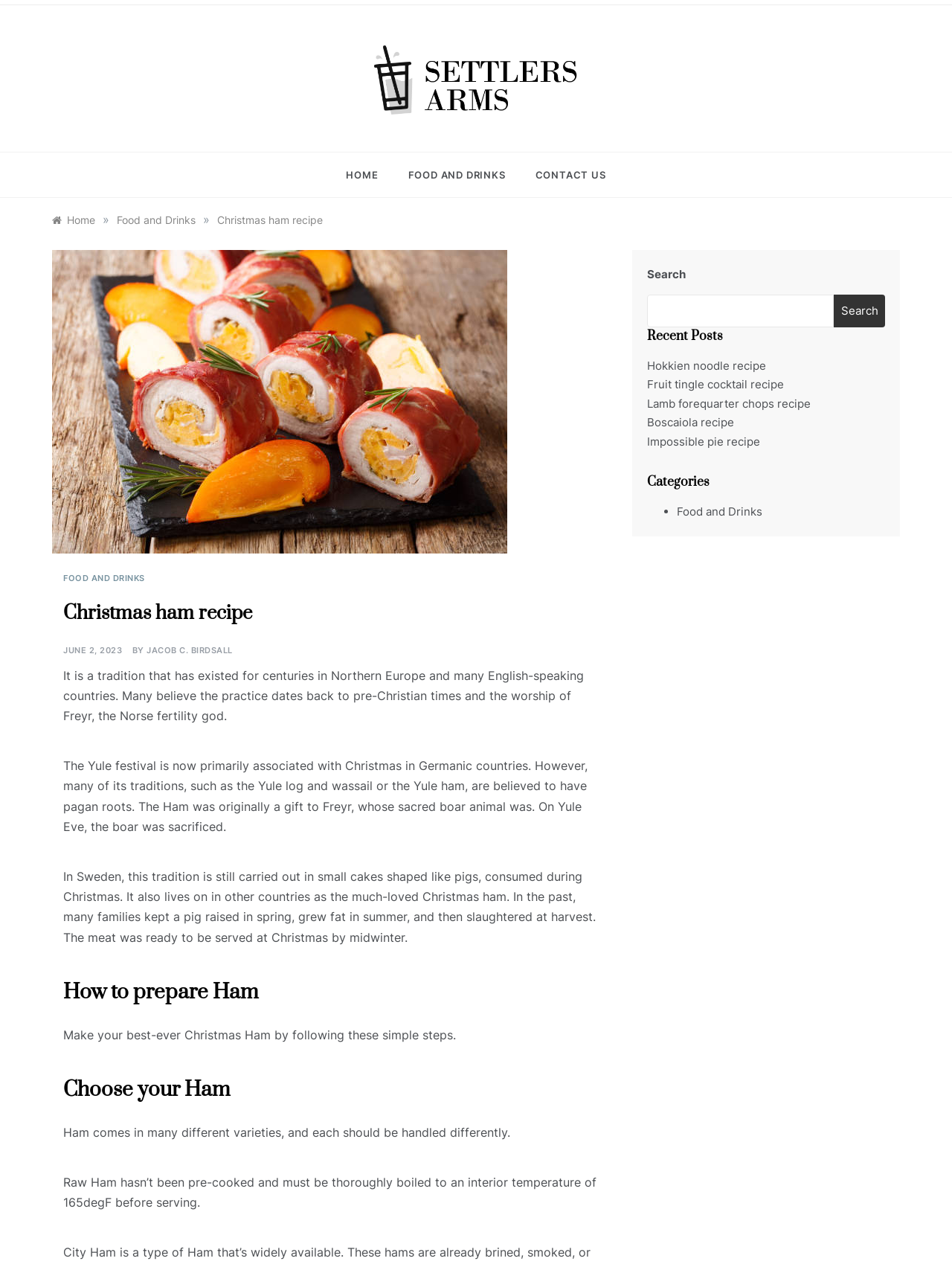Specify the bounding box coordinates of the element's region that should be clicked to achieve the following instruction: "Click the 'CONTACT US' link". The bounding box coordinates consist of four float numbers between 0 and 1, in the format [left, top, right, bottom].

None